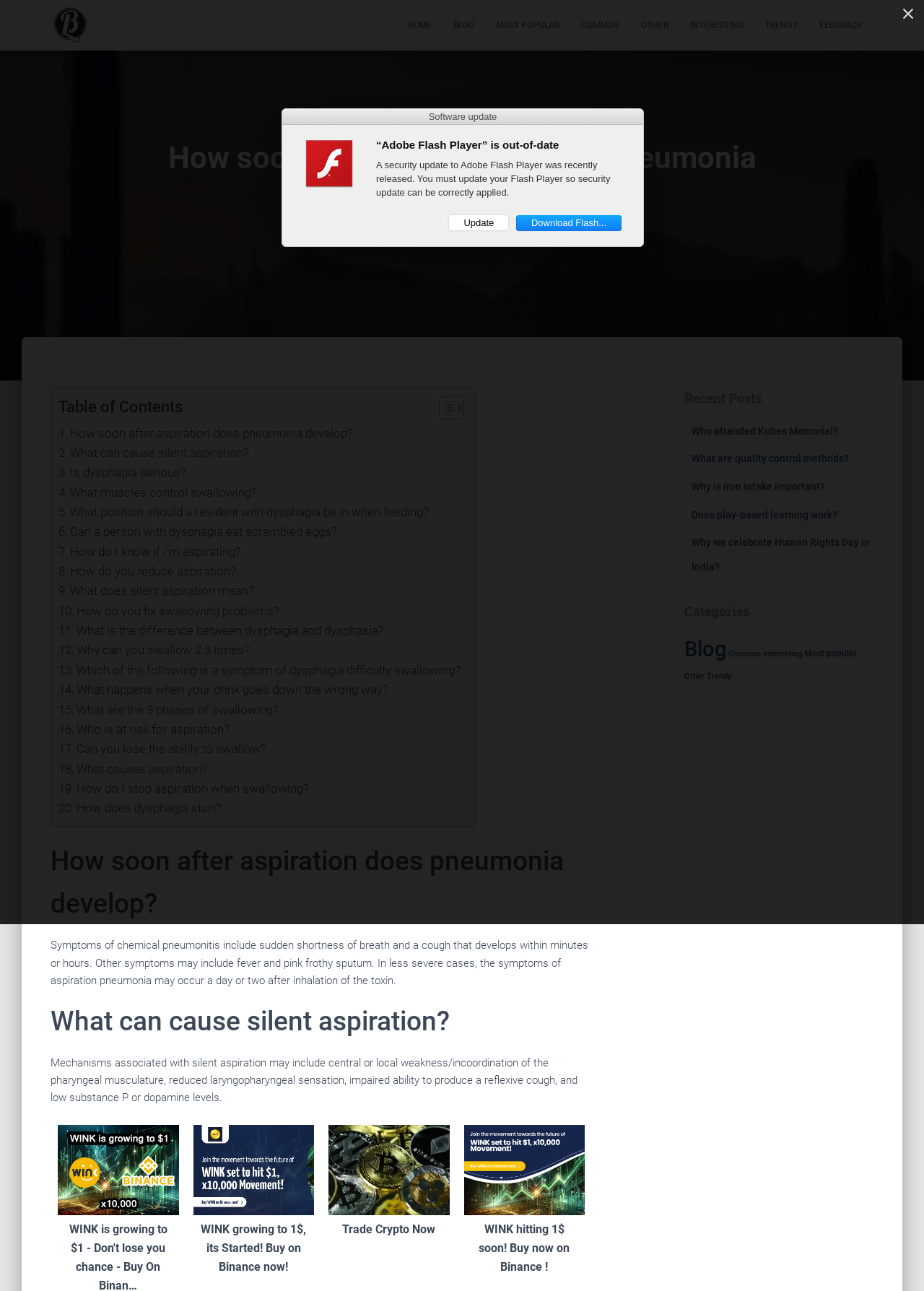Identify the bounding box coordinates of the region that needs to be clicked to carry out this instruction: "Click on the 'Recent Posts' section". Provide these coordinates as four float numbers ranging from 0 to 1, i.e., [left, top, right, bottom].

[0.74, 0.3, 0.945, 0.316]